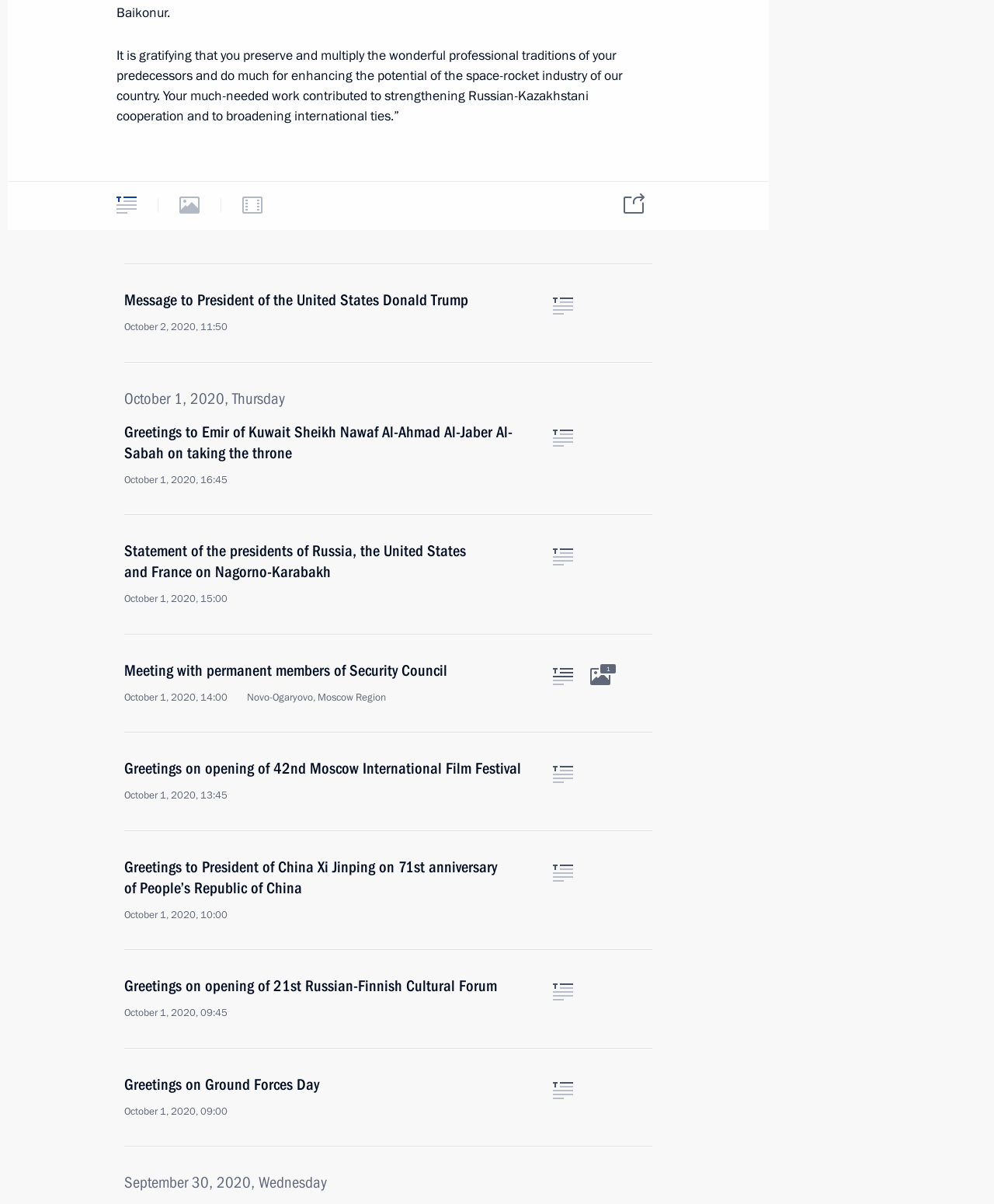Use a single word or phrase to answer the question:
What are the categories of the President's website?

Events, Structure, Videos and Photos, Documents, Contacts, Search, For the Media, Subscribe, Directory, Version for People with Disabilities